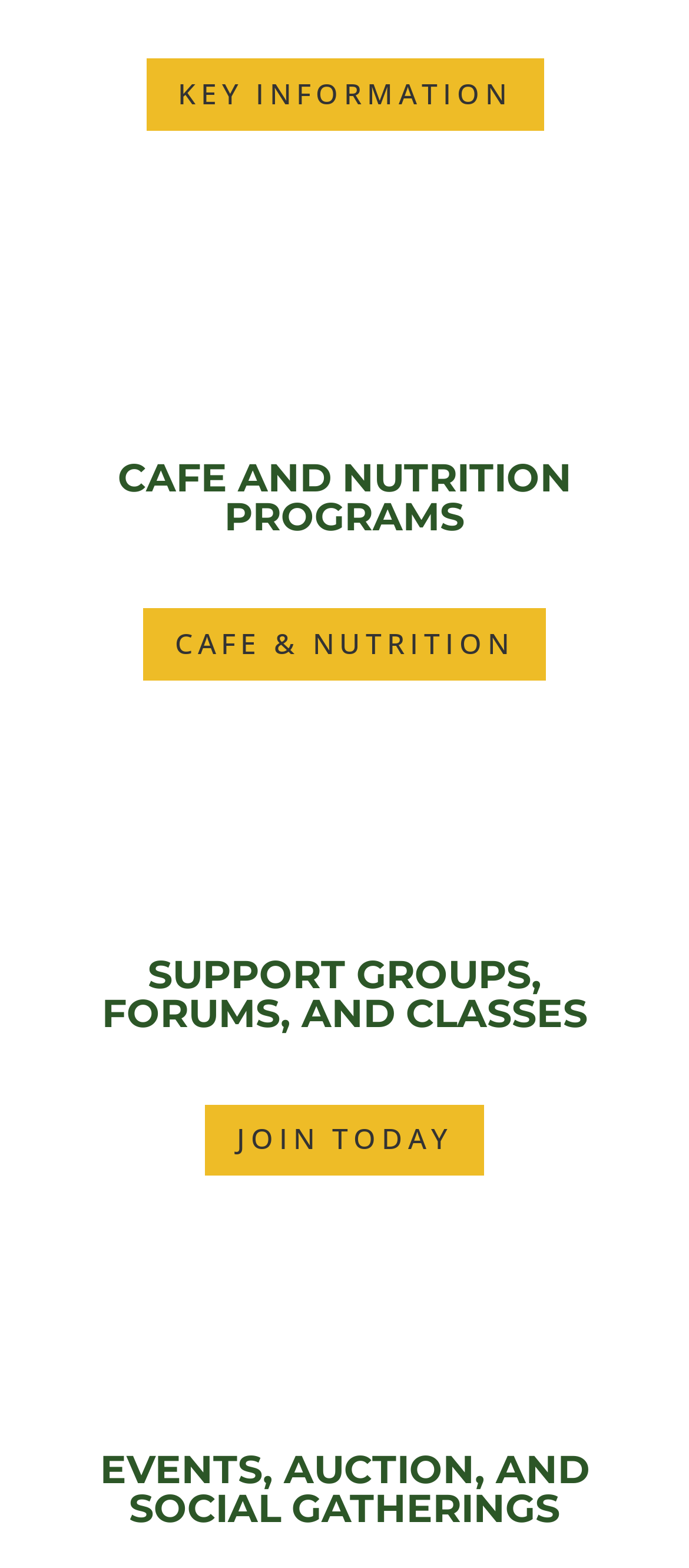Determine the coordinates of the bounding box that should be clicked to complete the instruction: "Explore SUPPORT GROUPS, FORUMS, AND CLASSES". The coordinates should be represented by four float numbers between 0 and 1: [left, top, right, bottom].

[0.125, 0.609, 0.875, 0.67]